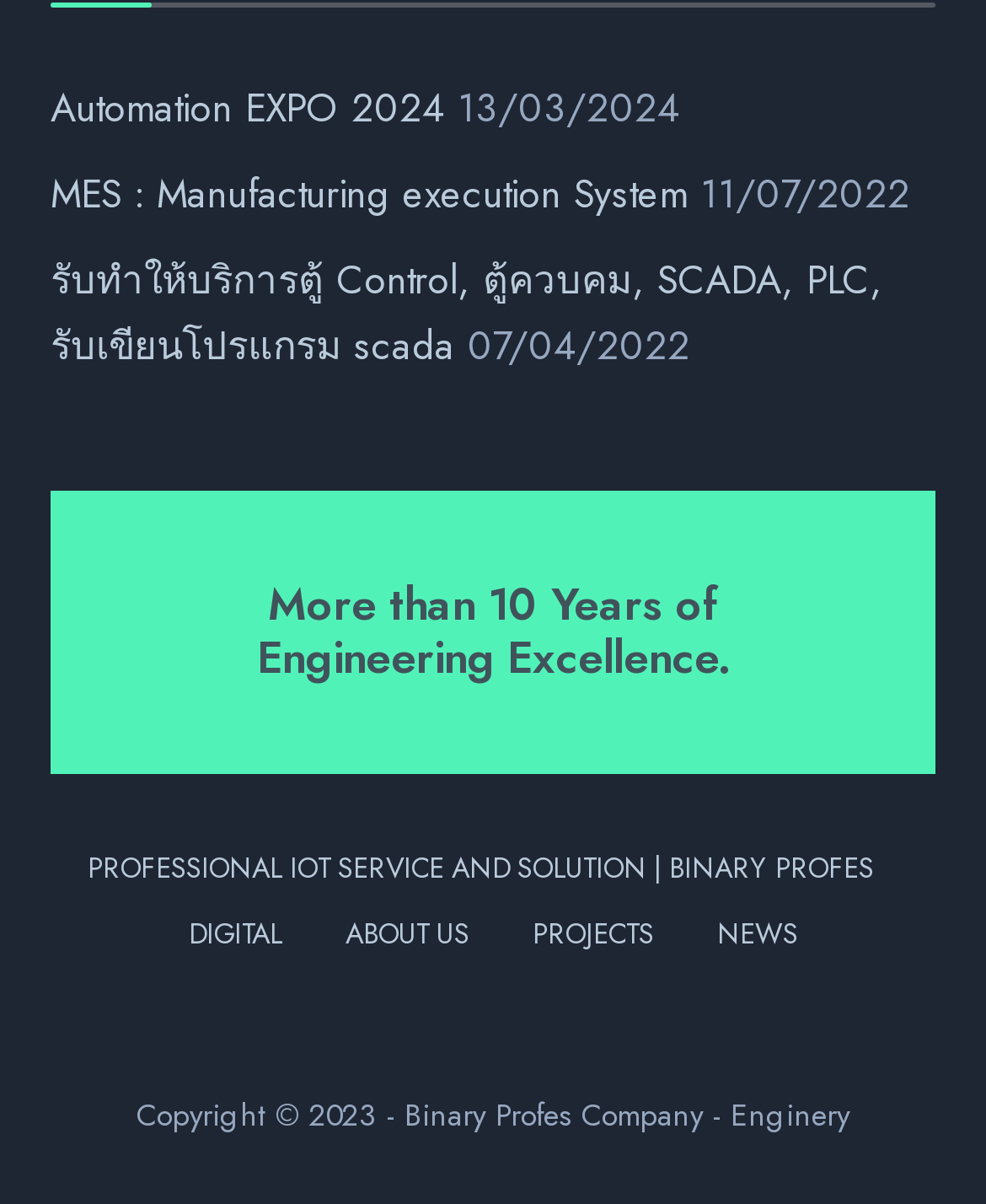Given the description: "Book Consultation", determine the bounding box coordinates of the UI element. The coordinates should be formatted as four float numbers between 0 and 1, [left, top, right, bottom].

None